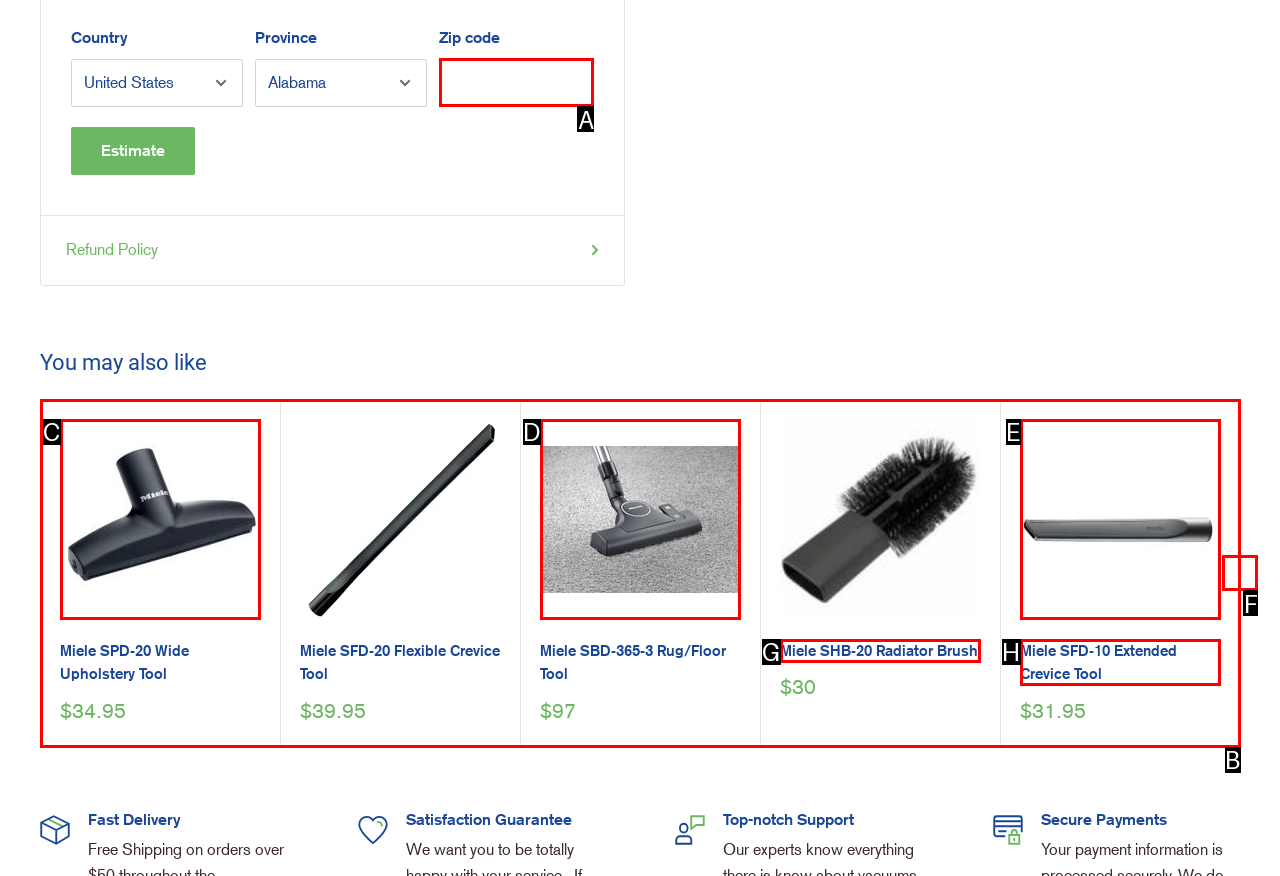Identify the correct UI element to click on to achieve the following task: Enter a zip code Respond with the corresponding letter from the given choices.

A